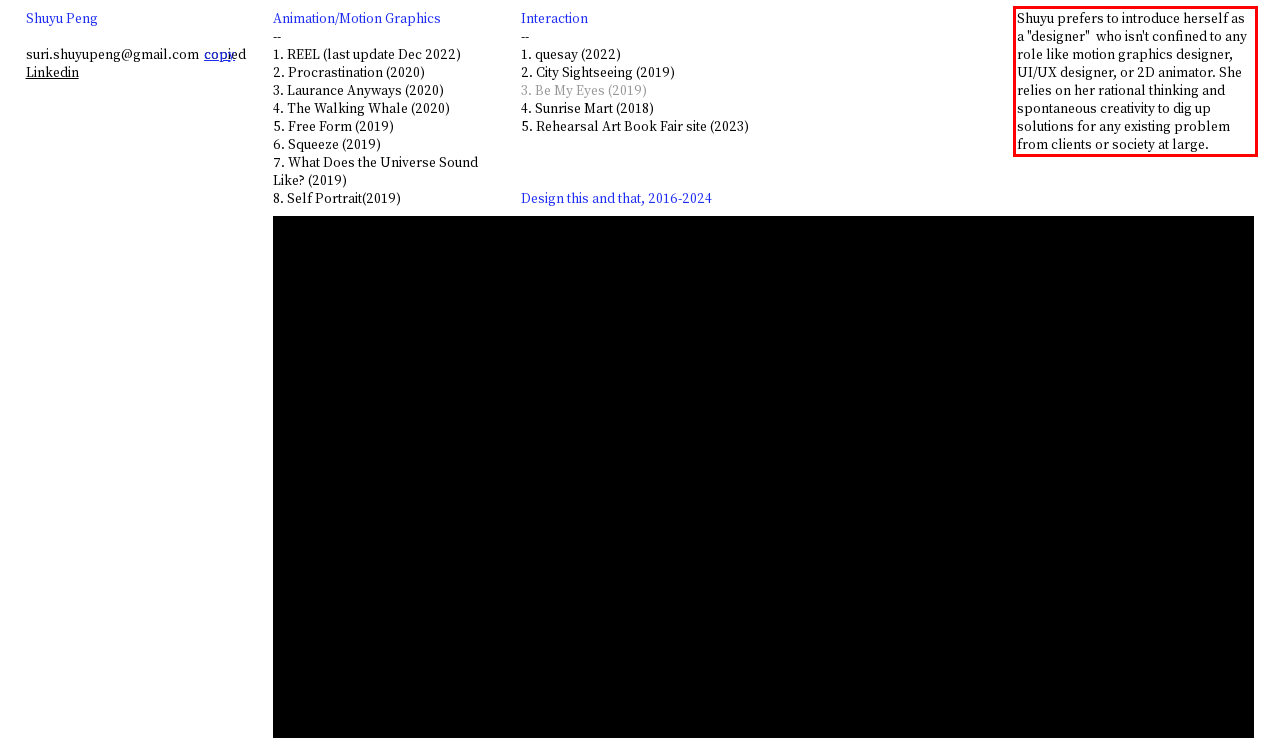Your task is to recognize and extract the text content from the UI element enclosed in the red bounding box on the webpage screenshot.

Shuyu prefers to introduce herself as a "designer" who isn't confined to any role like motion graphics designer, UI/UX designer, or 2D animator. She relies on her rational thinking and spontaneous creativity to dig up solutions for any existing problem from clients or society at large.